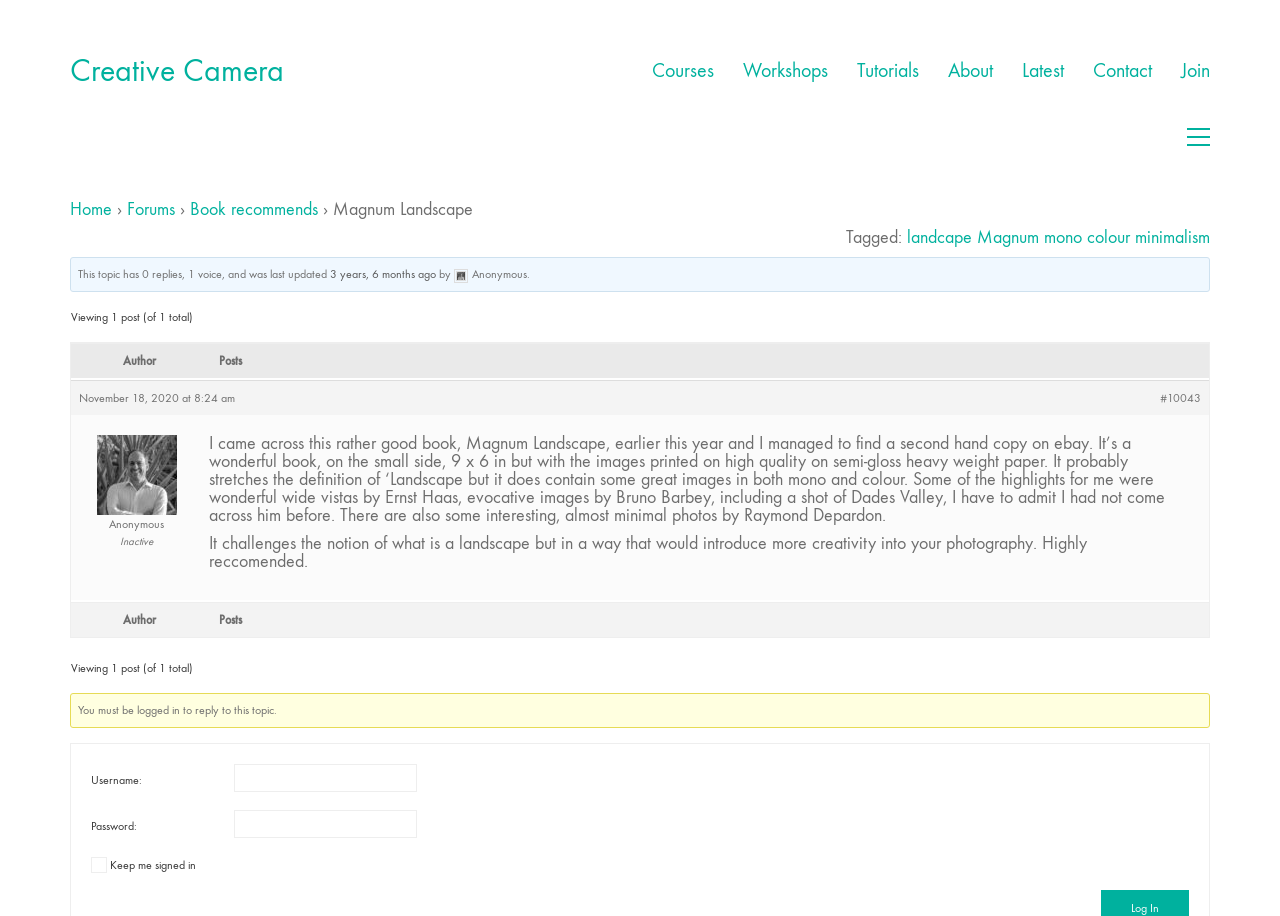Provide the bounding box coordinates for the area that should be clicked to complete the instruction: "Click on the 'Contact' link".

[0.854, 0.063, 0.9, 0.092]